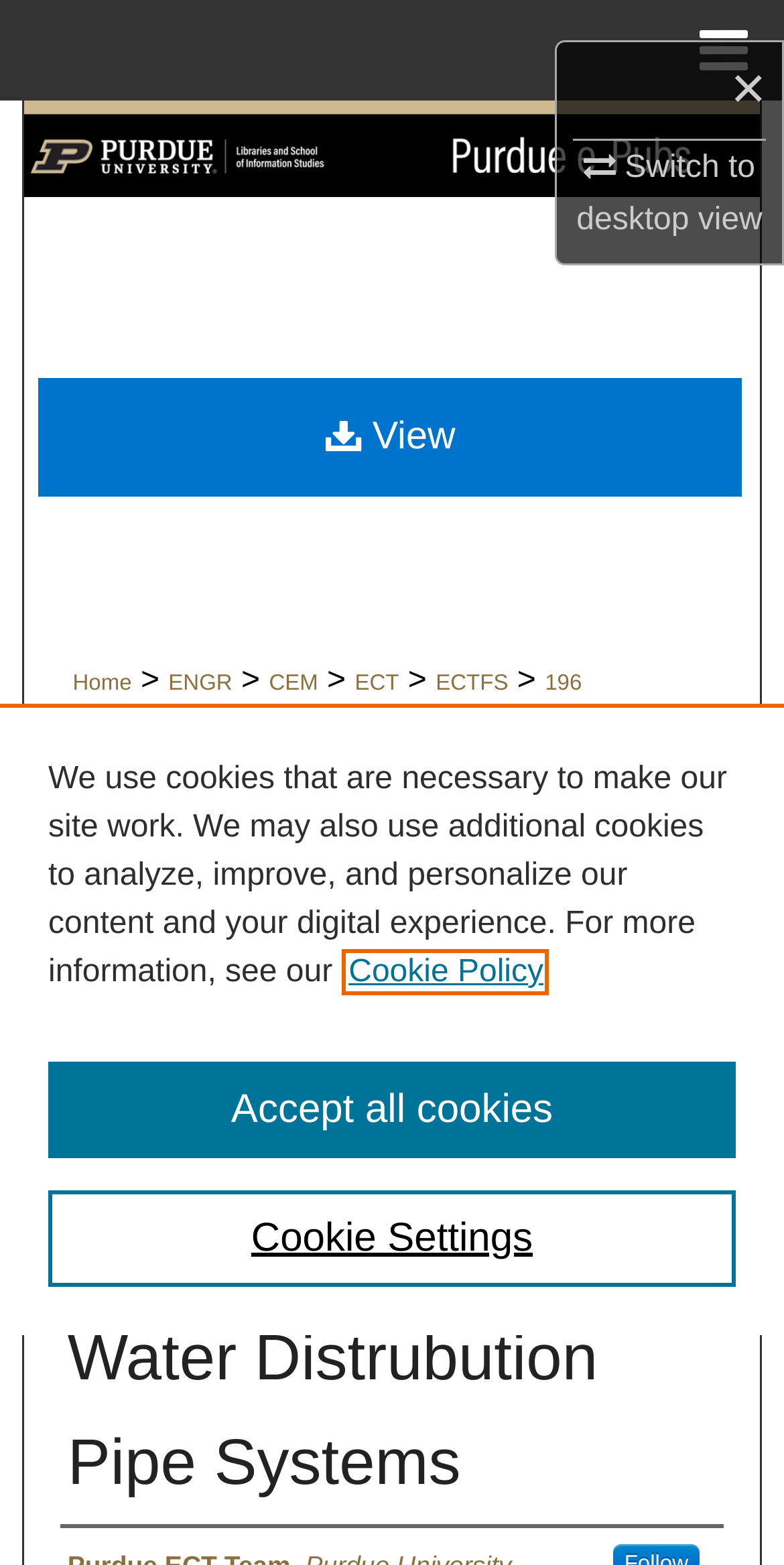Determine the bounding box coordinates for the UI element with the following description: "Switch to desktopmobile view". The coordinates should be four float numbers between 0 and 1, represented as [left, top, right, bottom].

[0.735, 0.092, 0.972, 0.152]